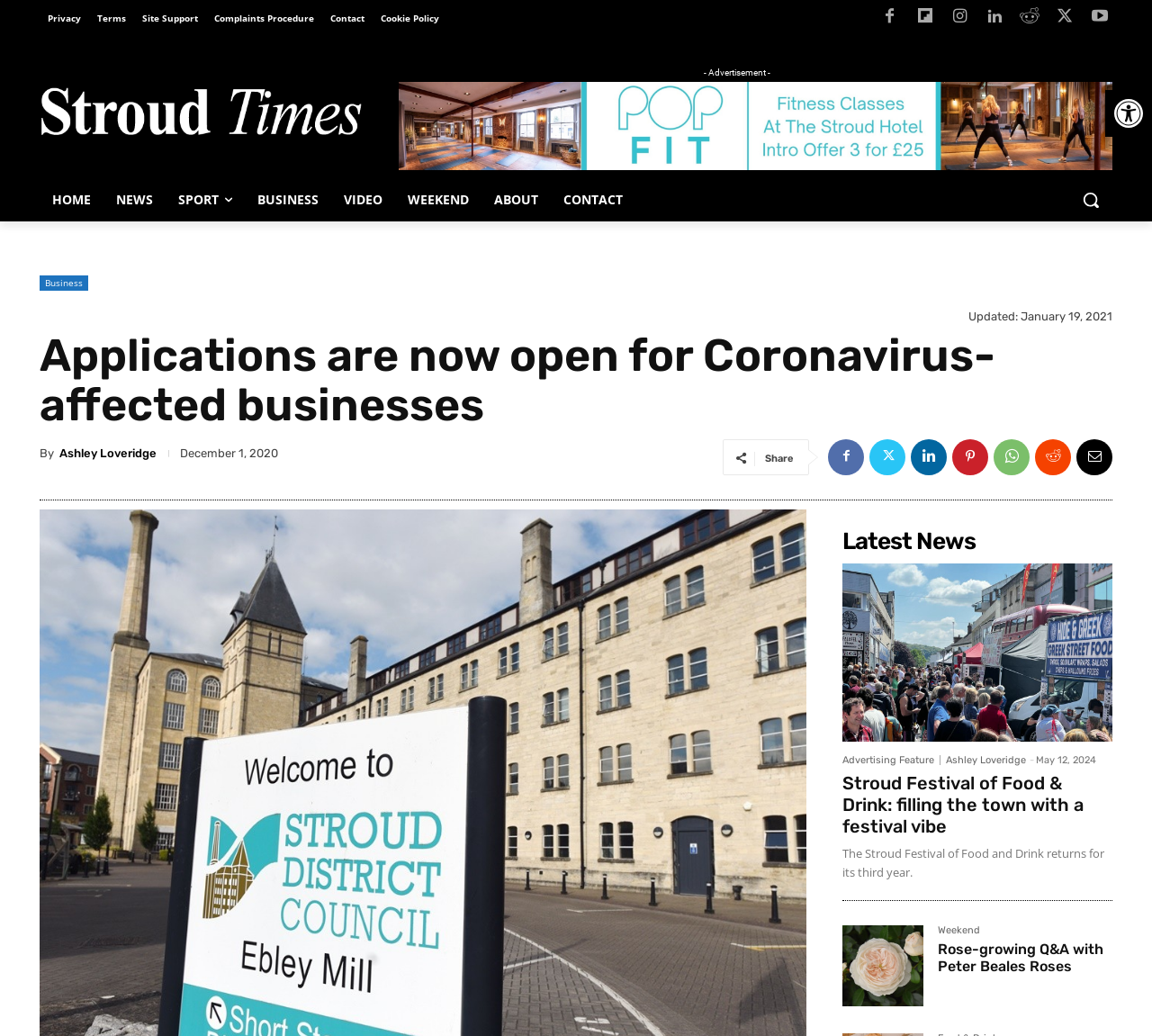Use one word or a short phrase to answer the question provided: 
Who is the author of the news article 'Applications are now open for Coronavirus-affected businesses'?

Ashley Loveridge